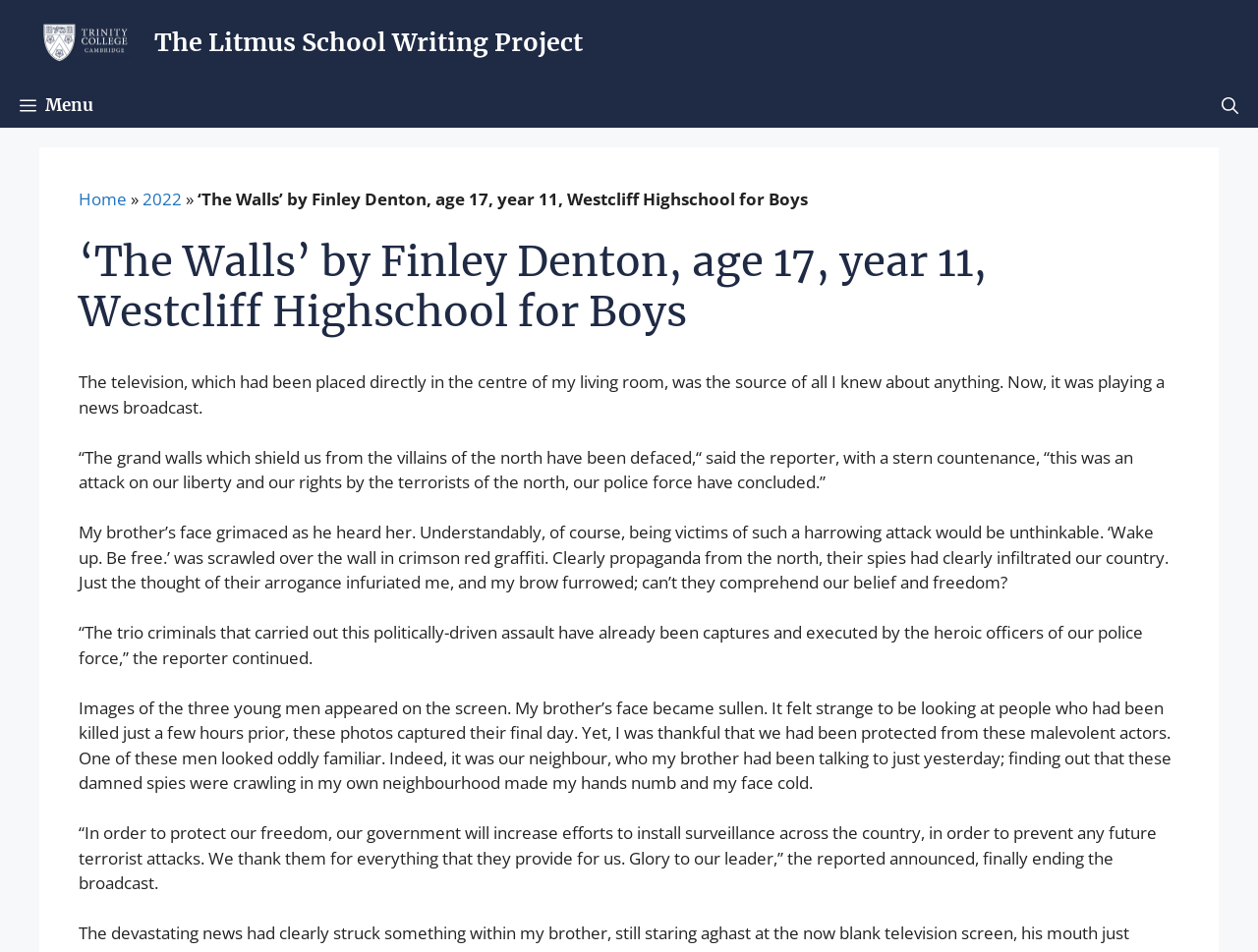Given the description aria-label="Open Search Bar", predict the bounding box coordinates of the UI element. Ensure the coordinates are in the format (top-left x, top-left y, bottom-right x, bottom-right y) and all values are between 0 and 1.

[0.955, 0.088, 1.0, 0.135]